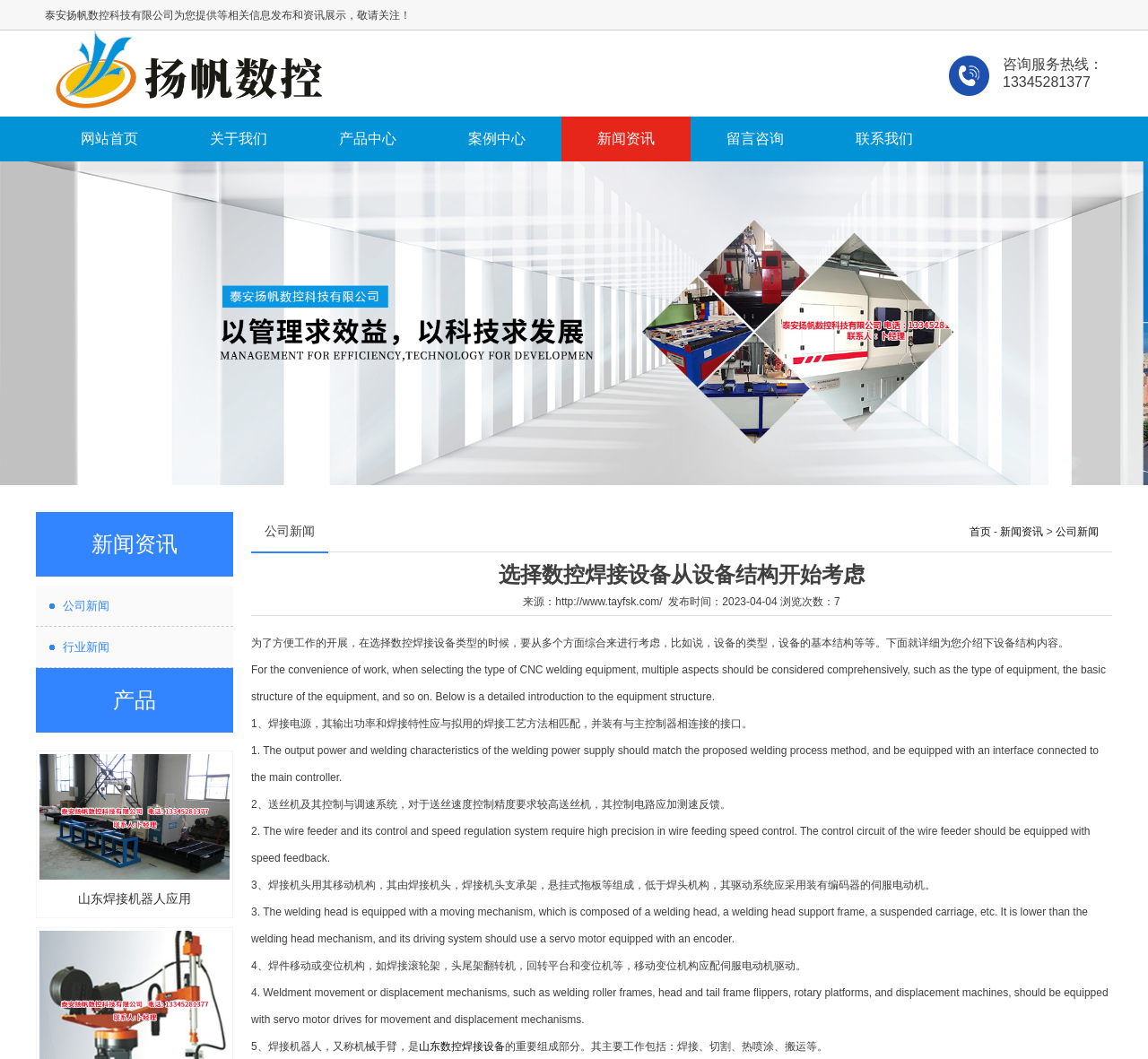Provide a thorough summary of the webpage.

This webpage is about a company that provides information on CNC welding equipment. At the top, there is a logo and a heading that reads "泰安扬帆数控科技有限公司" (Tai'an Yangfan CNC Technology Co., Ltd.). Below the logo, there is a brief introduction to the company, followed by a horizontal navigation menu with links to different sections of the website, including "首页" (Home), "关于我们" (About Us), "产品中心" (Product Center), "案例中心" (Case Center), "新闻资讯" (News), and "联系我们" (Contact Us).

On the left side of the page, there is a vertical menu with links to different categories of news, including "公司新闻" (Company News) and "行业新闻" (Industry News). Below the menu, there is a section that displays a news article with a heading that reads "选择数控焊接设备从设备结构开始考虑" (Selecting CNC Welding Equipment from the Perspective of Equipment Structure).

The article is divided into several sections, each describing a different aspect of CNC welding equipment, including the welding power supply, wire feeder, welding head, and weldment movement mechanisms. The text is written in both Chinese and English, with the English translation provided below the Chinese text.

At the bottom of the page, there is a section that displays the source of the article, the publication date, and the number of views. There are also links to related articles and a navigation menu that allows users to navigate to the previous or next article.